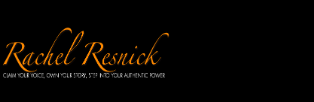What is the focus of the image?
Using the visual information, reply with a single word or short phrase.

Creative writing or storytelling